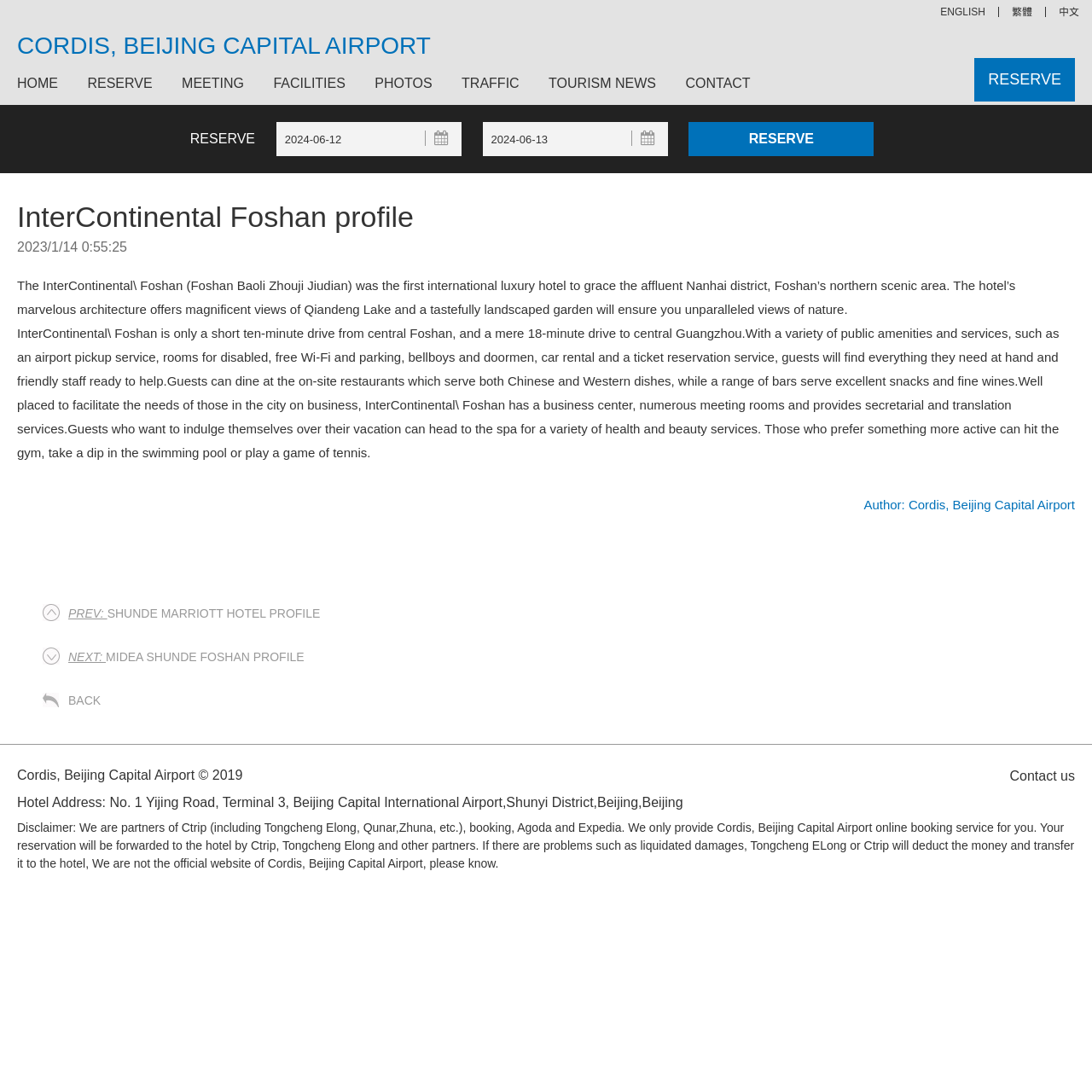Identify and provide the bounding box coordinates of the UI element described: "Cordis, Beijing Capital Airport". The coordinates should be formatted as [left, top, right, bottom], with each number being a float between 0 and 1.

[0.016, 0.031, 0.394, 0.053]